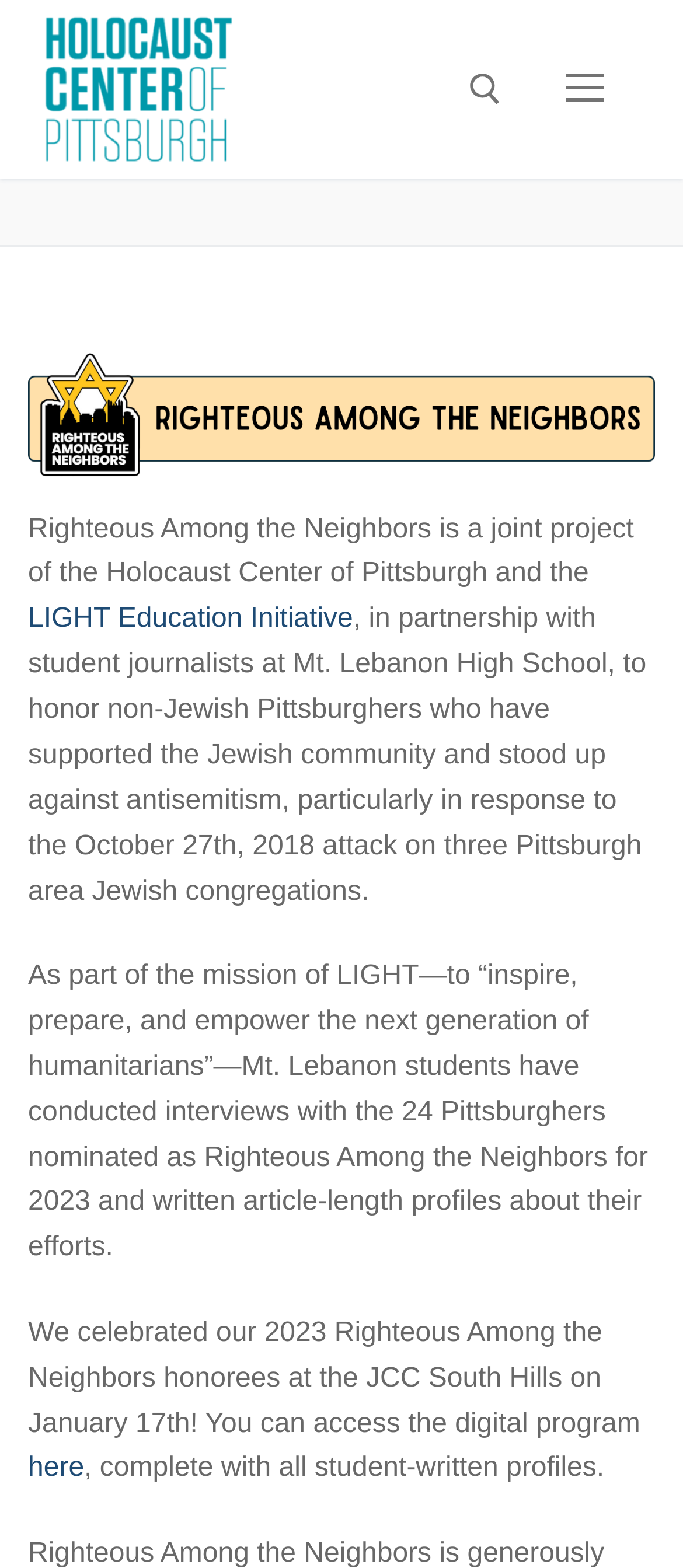Where was the 2023 Righteous Among the Neighbors celebration held? Examine the screenshot and reply using just one word or a brief phrase.

JCC South Hills